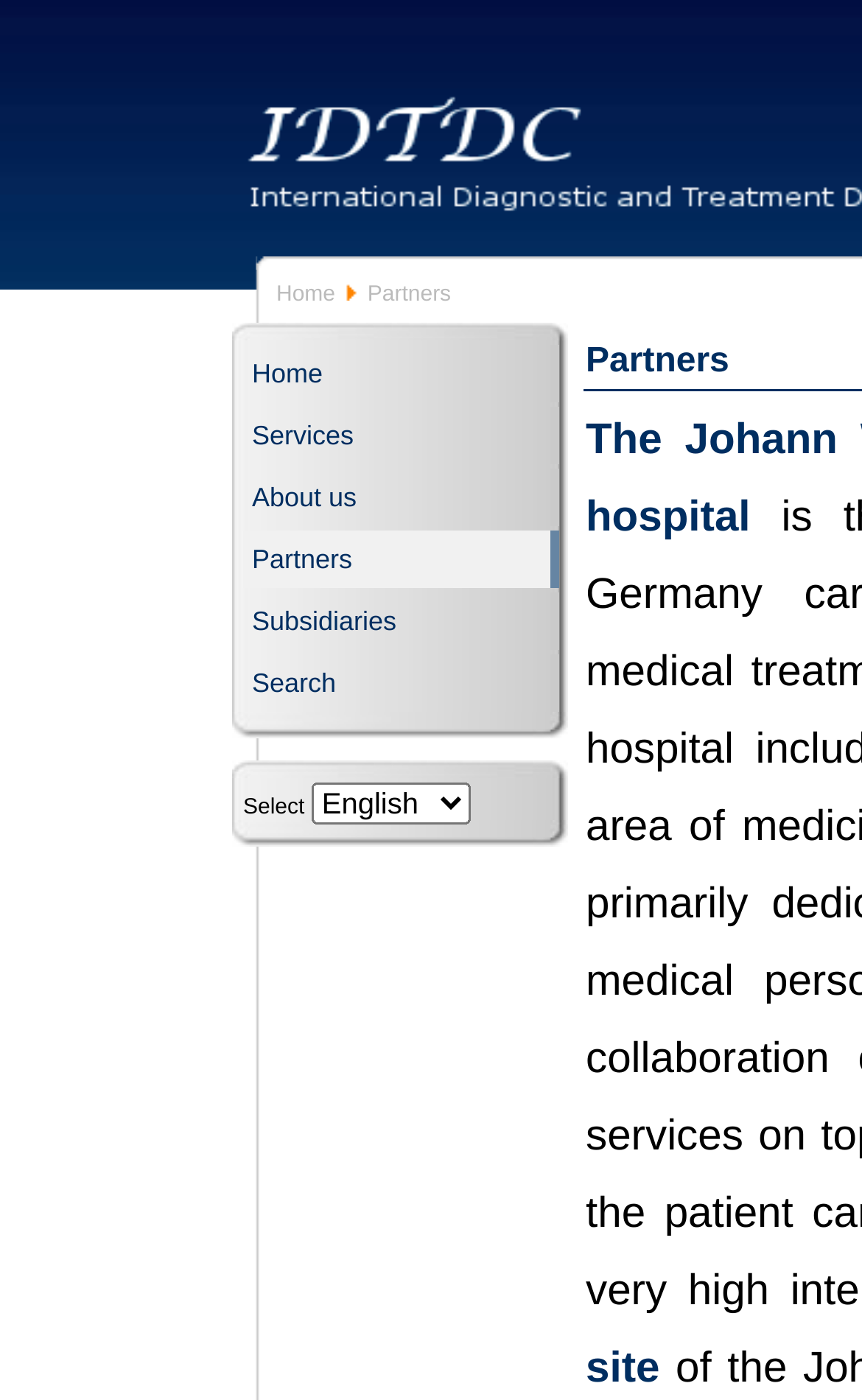Please provide the bounding box coordinates for the element that needs to be clicked to perform the instruction: "view services". The coordinates must consist of four float numbers between 0 and 1, formatted as [left, top, right, bottom].

[0.282, 0.291, 0.649, 0.332]